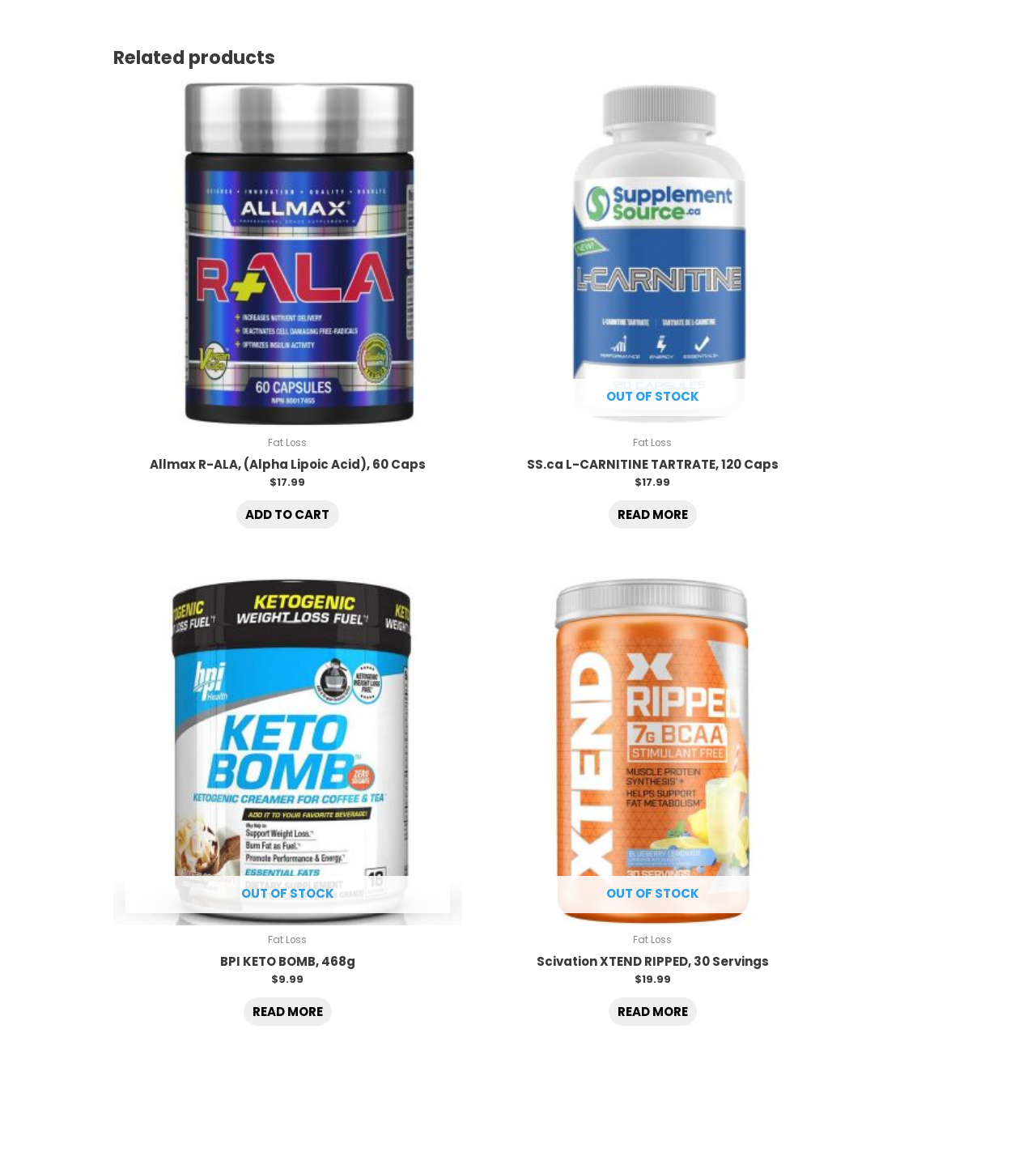Please specify the bounding box coordinates for the clickable region that will help you carry out the instruction: "Retrieve lost password".

None